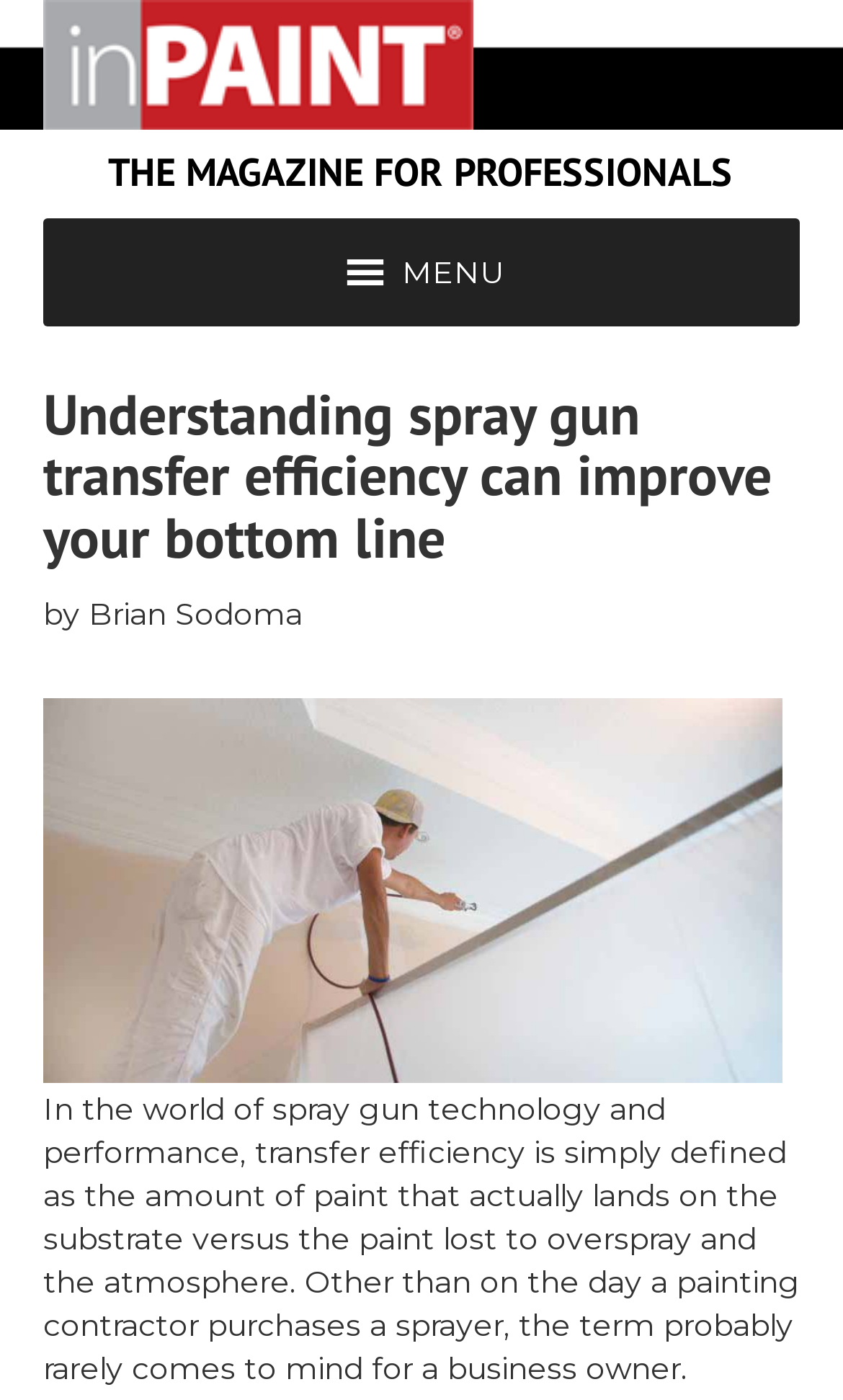Locate the bounding box coordinates of the UI element described by: "MENUMENU". The bounding box coordinates should consist of four float numbers between 0 and 1, i.e., [left, top, right, bottom].

[0.403, 0.156, 0.597, 0.233]